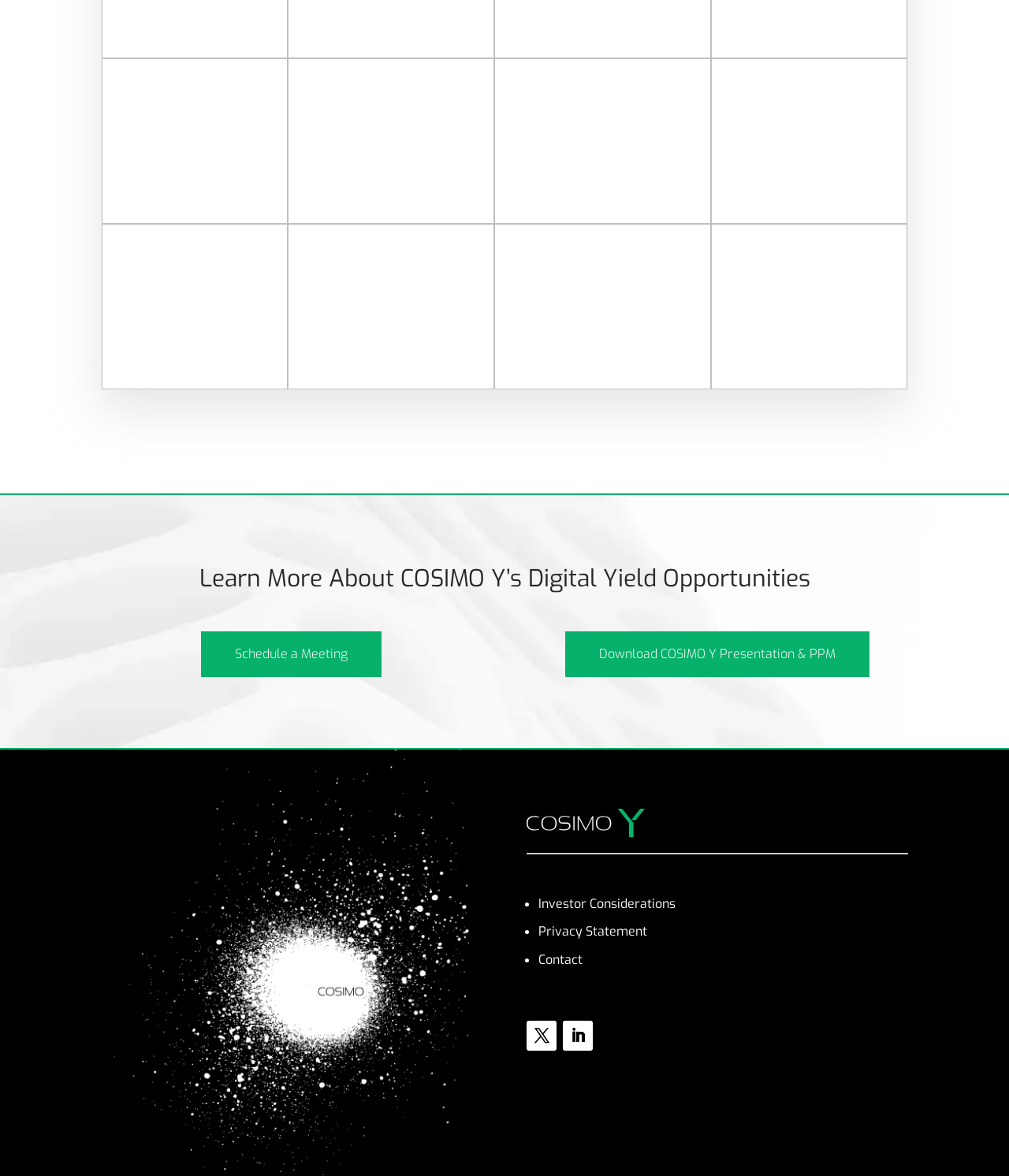What are the three links listed at the bottom of the page?
Please provide a comprehensive answer based on the details in the screenshot.

The three links listed at the bottom of the page are 'Investor Considerations', 'Privacy Statement', and 'Contact', which are likely provided to offer additional information or resources to users.